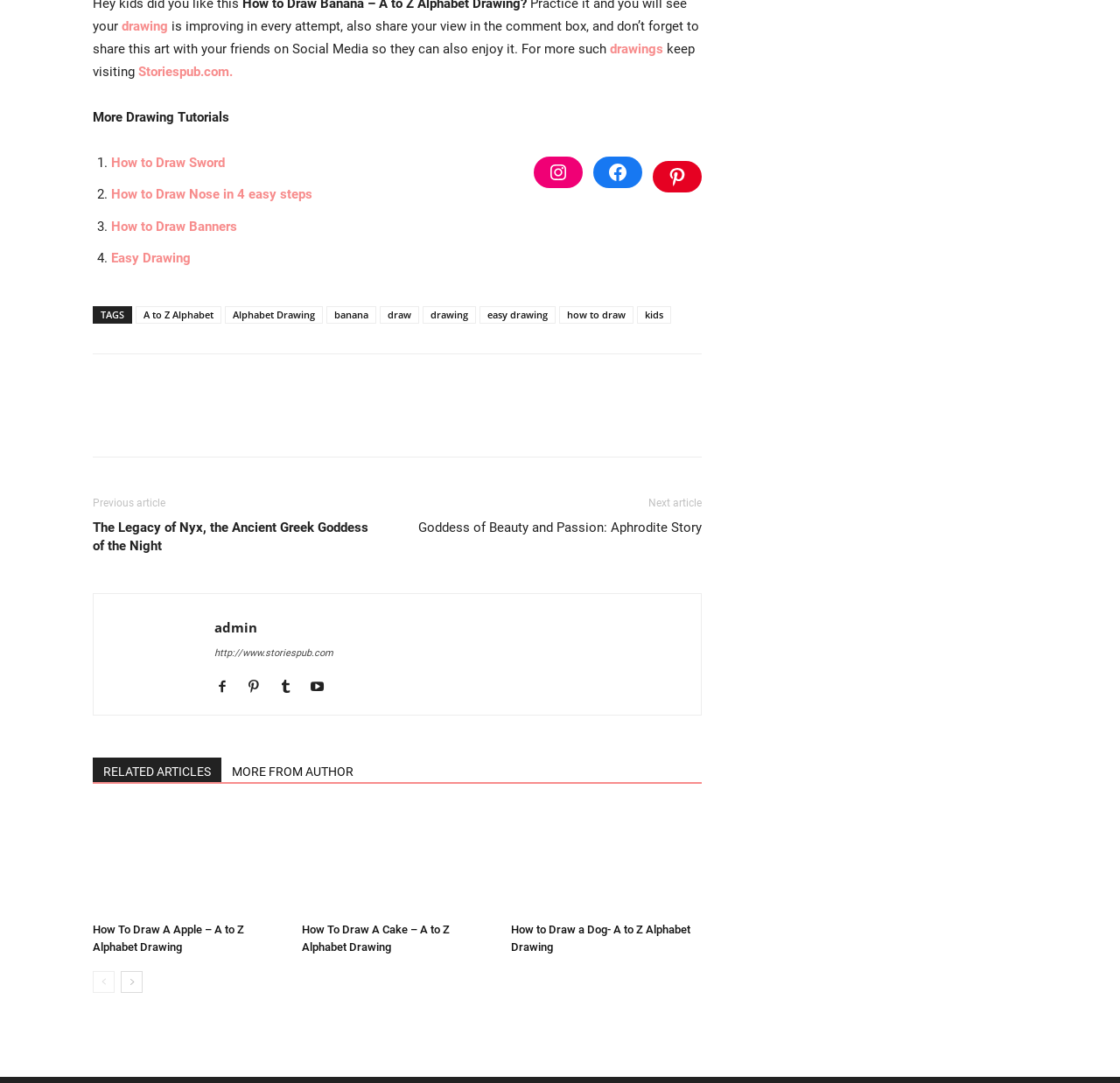Locate the bounding box coordinates of the clickable area needed to fulfill the instruction: "Check the score of GamesRadar".

None